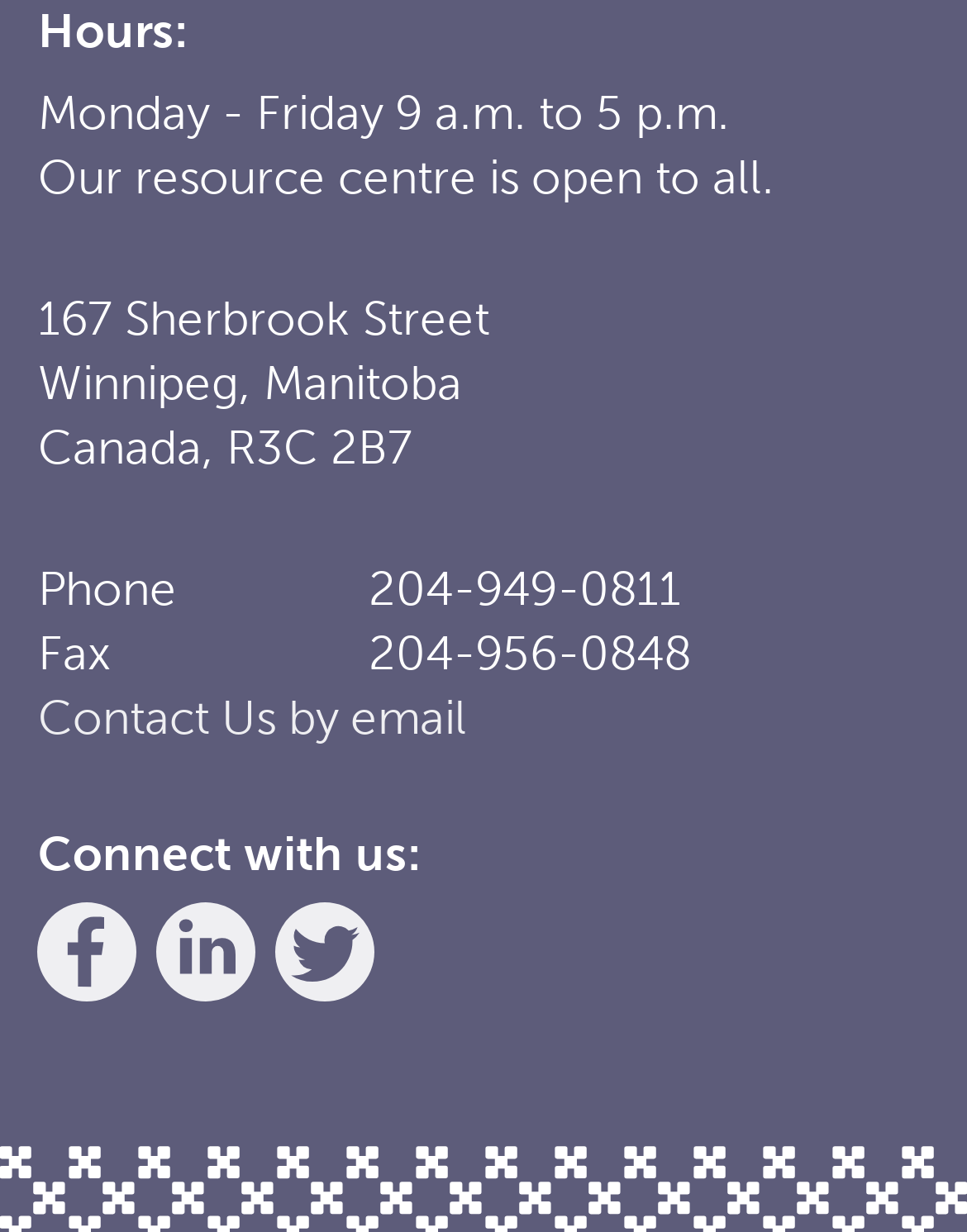Using the description "linkedin.foreground{fill:#133459;}.background{fill:#fff;}", predict the bounding box of the relevant HTML element.

[0.162, 0.733, 0.264, 0.814]